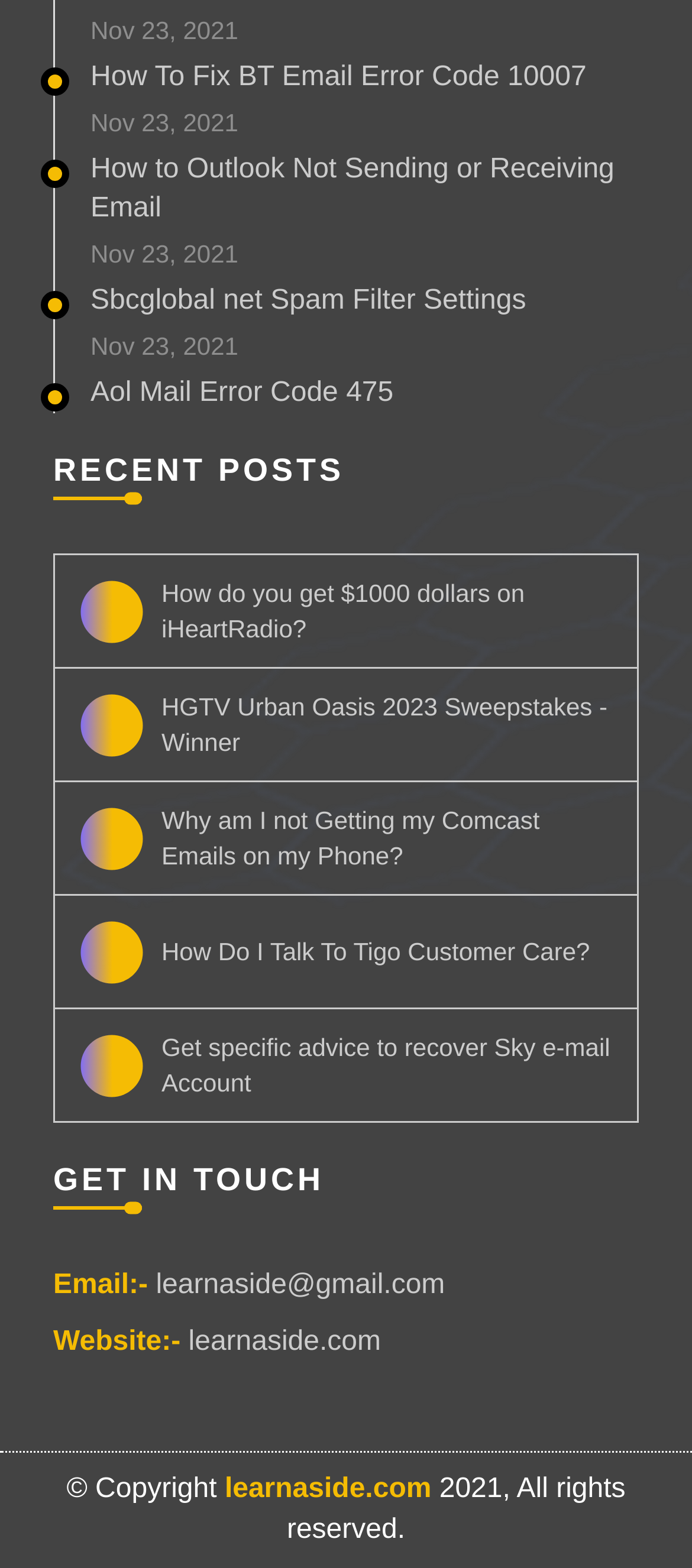Determine the bounding box coordinates for the region that must be clicked to execute the following instruction: "Check recent posts".

[0.077, 0.289, 0.498, 0.311]